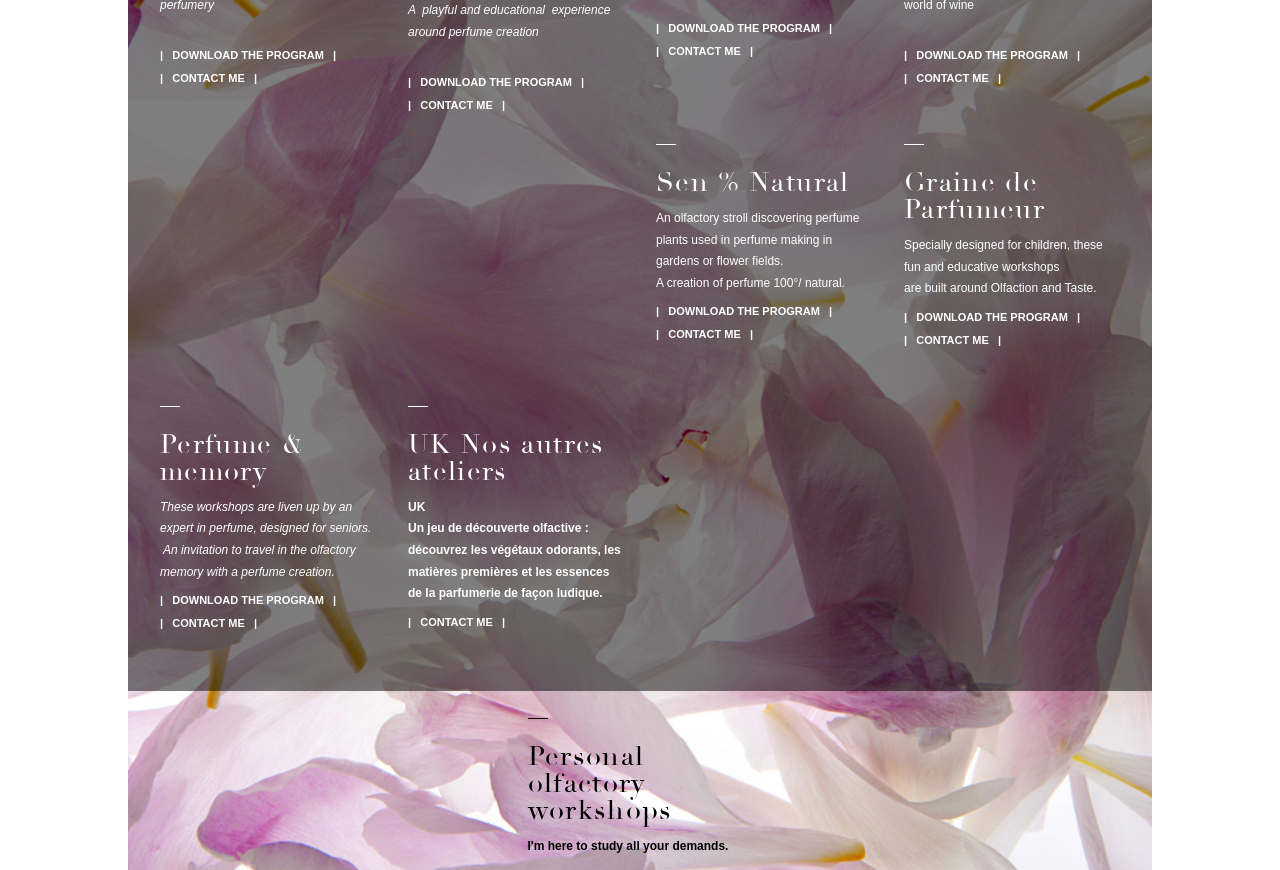Predict the bounding box of the UI element based on this description: "| Contact me |".

[0.319, 0.114, 0.395, 0.128]